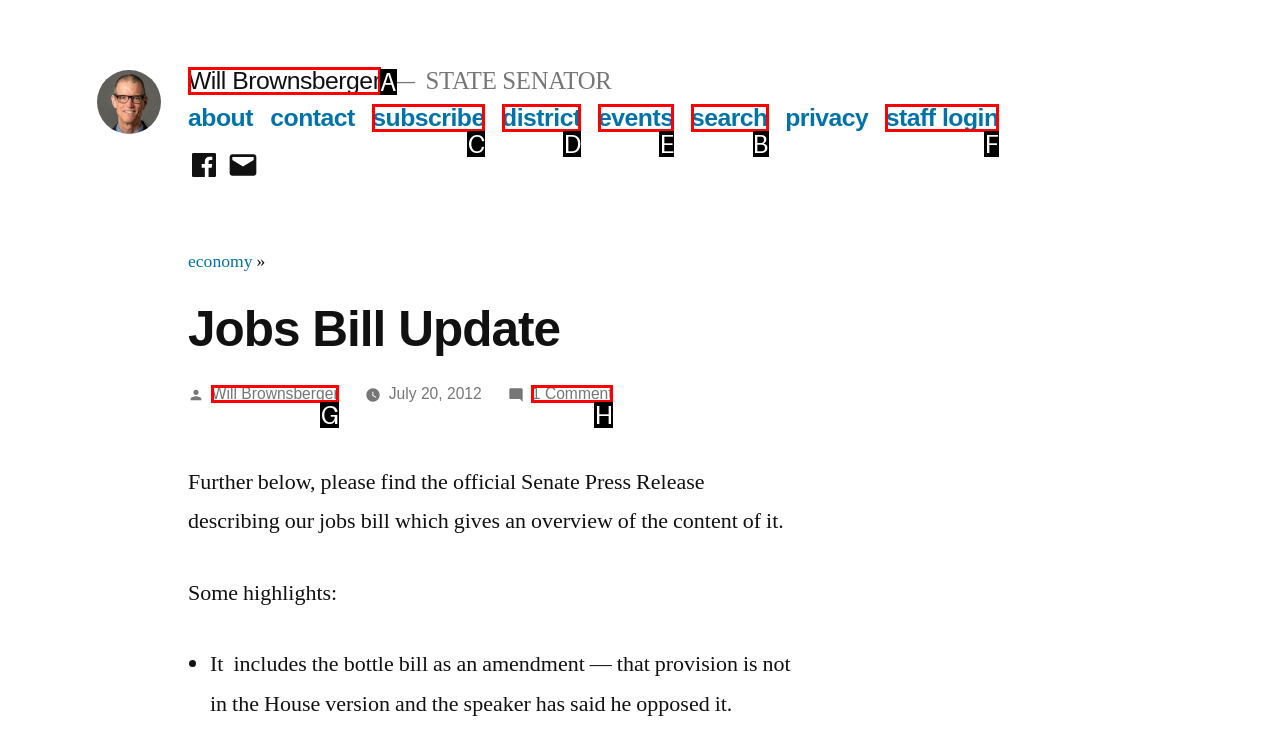Identify the HTML element to select in order to accomplish the following task: Click the 'Registration Link'
Reply with the letter of the chosen option from the given choices directly.

None